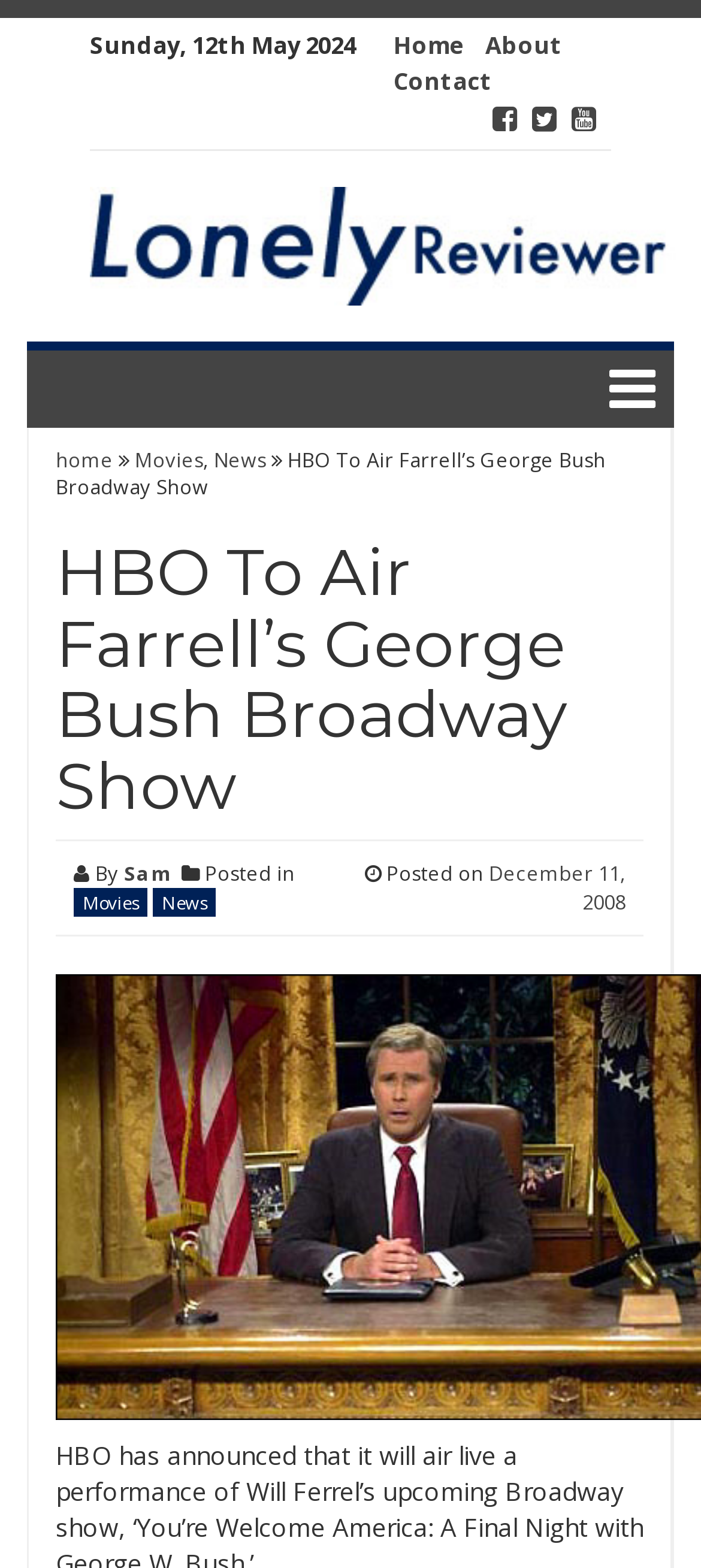Locate the bounding box coordinates of the element you need to click to accomplish the task described by this instruction: "Click the 'Movies' link".

[0.192, 0.284, 0.29, 0.301]